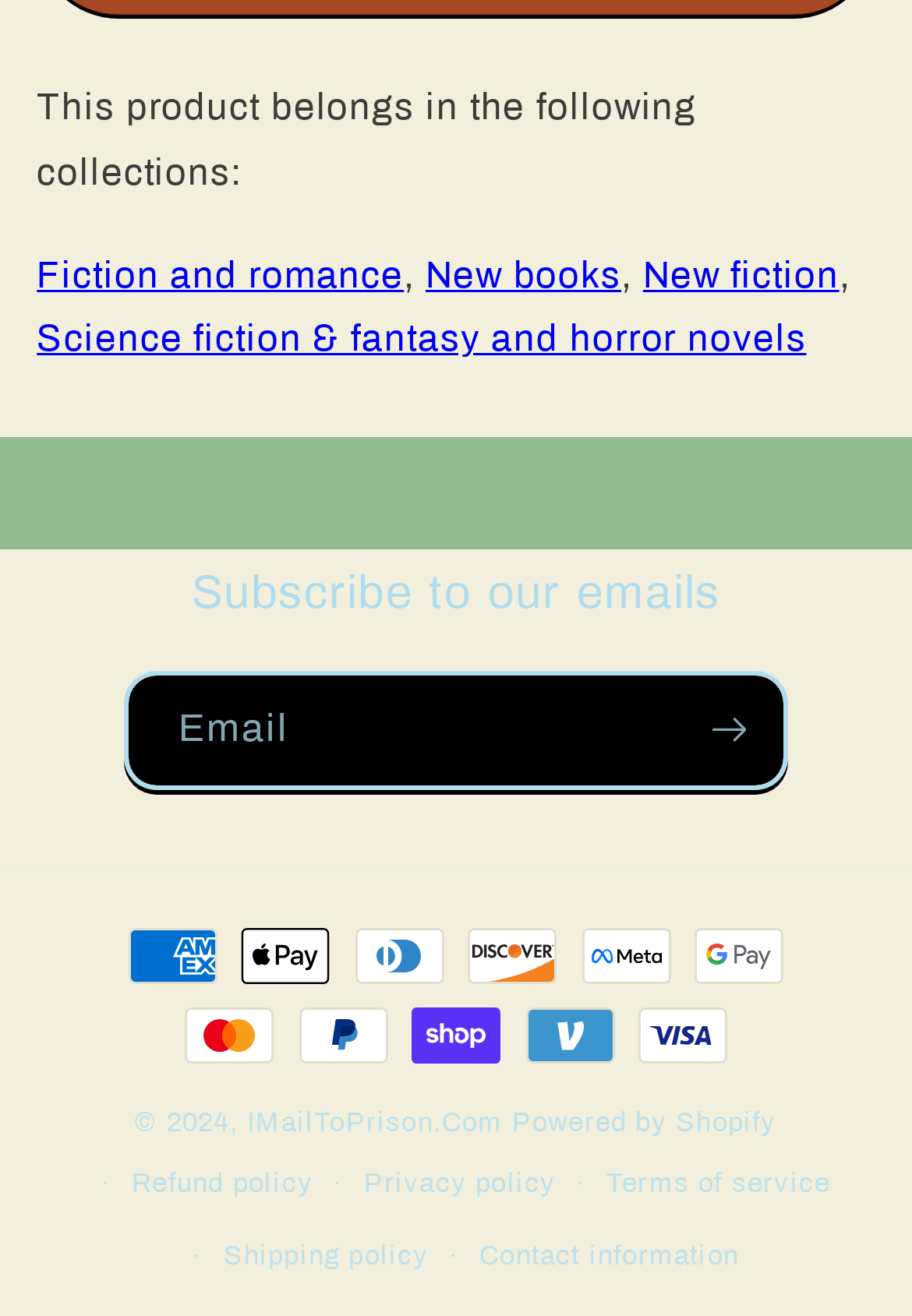Please identify the bounding box coordinates of the clickable area that will fulfill the following instruction: "View refund policy". The coordinates should be in the format of four float numbers between 0 and 1, i.e., [left, top, right, bottom].

[0.145, 0.871, 0.344, 0.928]